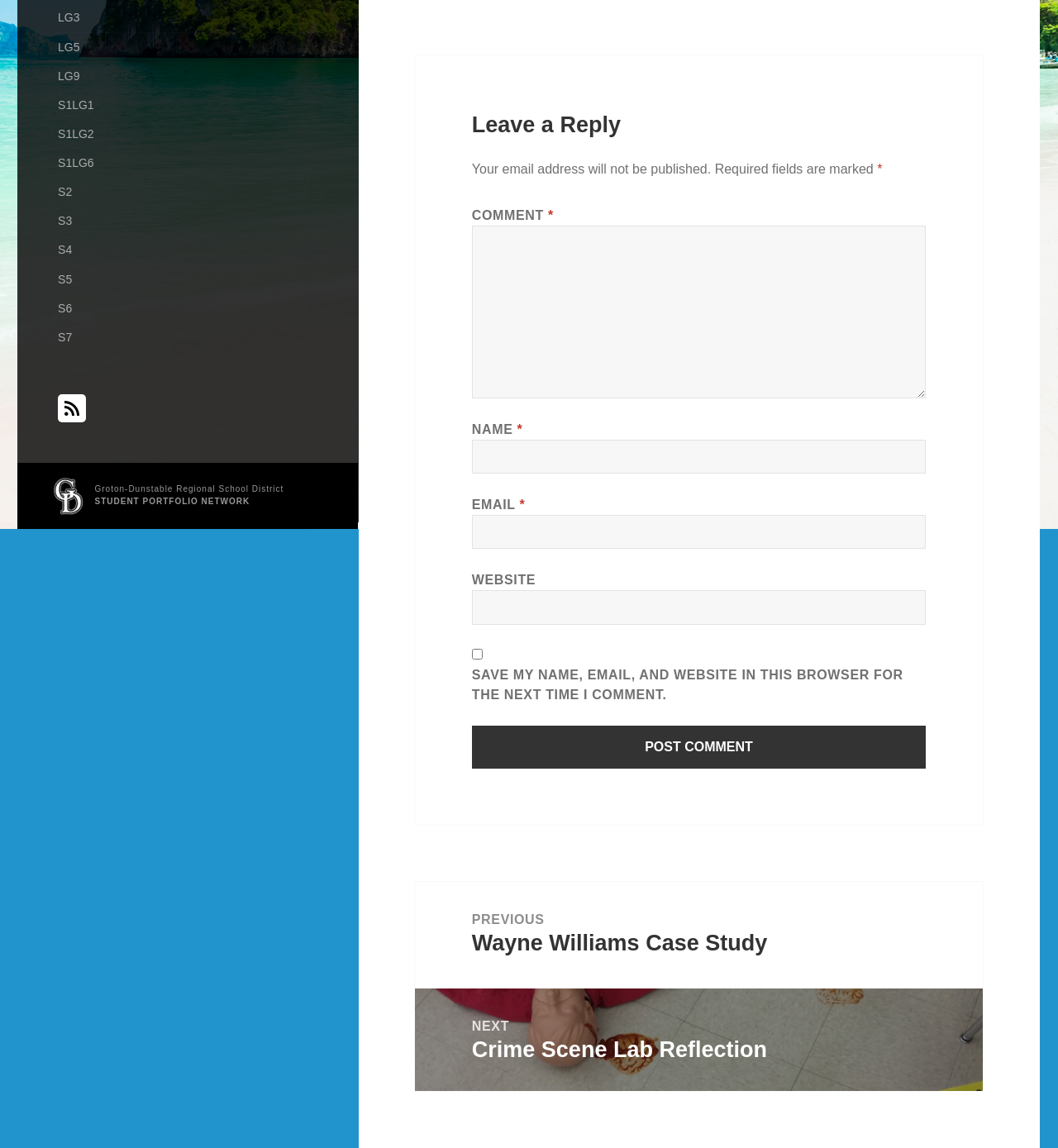Using the element description Free Veraqor Advisory, predict the bounding box coordinates for the UI element. Provide the coordinates in (top-left x, top-left y, bottom-right x, bottom-right y) format with values ranging from 0 to 1.

None